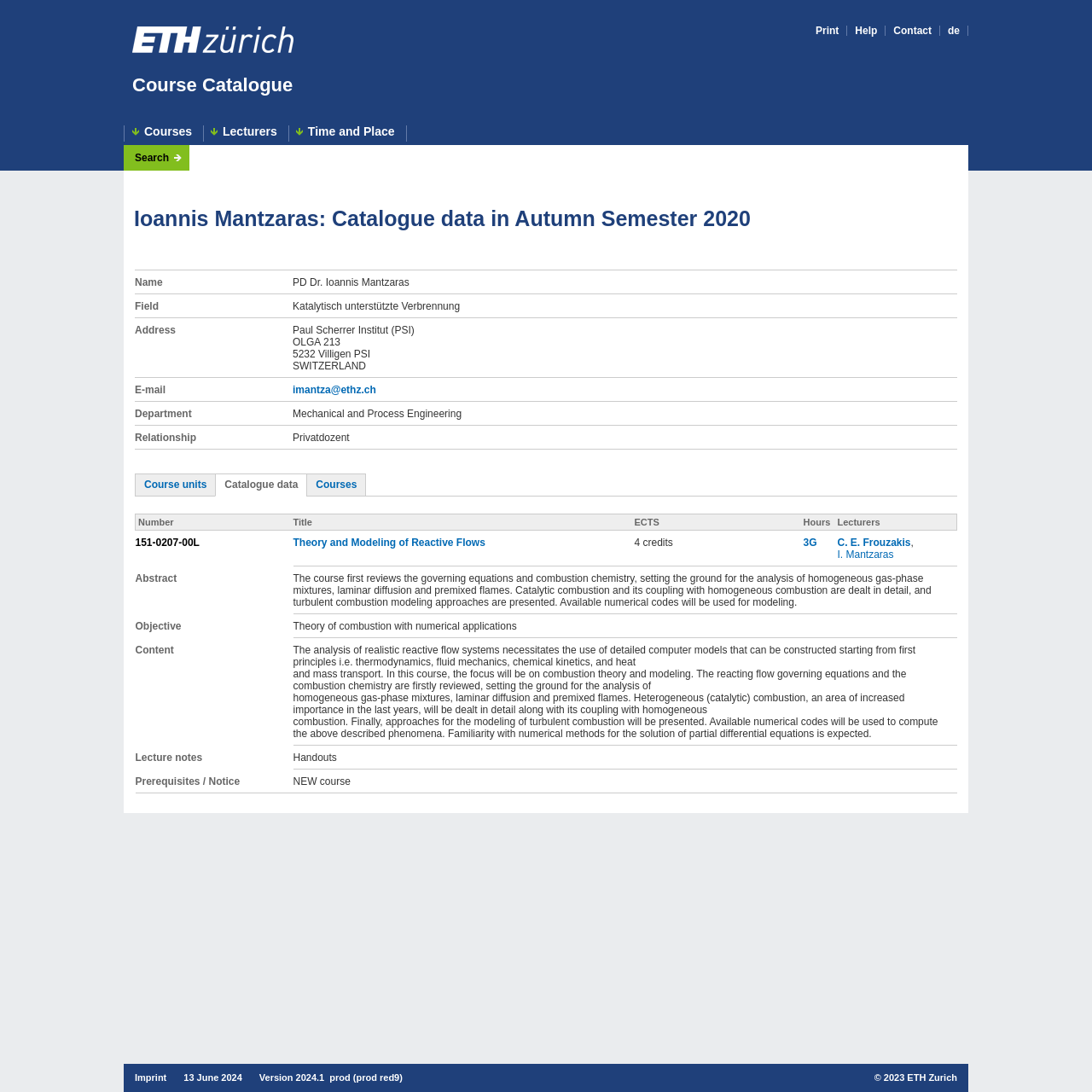Refer to the image and provide an in-depth answer to the question: 
What is the name of the lecturer?

I found the answer by looking at the table with the lecturer's information, where it says 'Name' and 'PD Dr. Ioannis Mantzaras' in the same row.